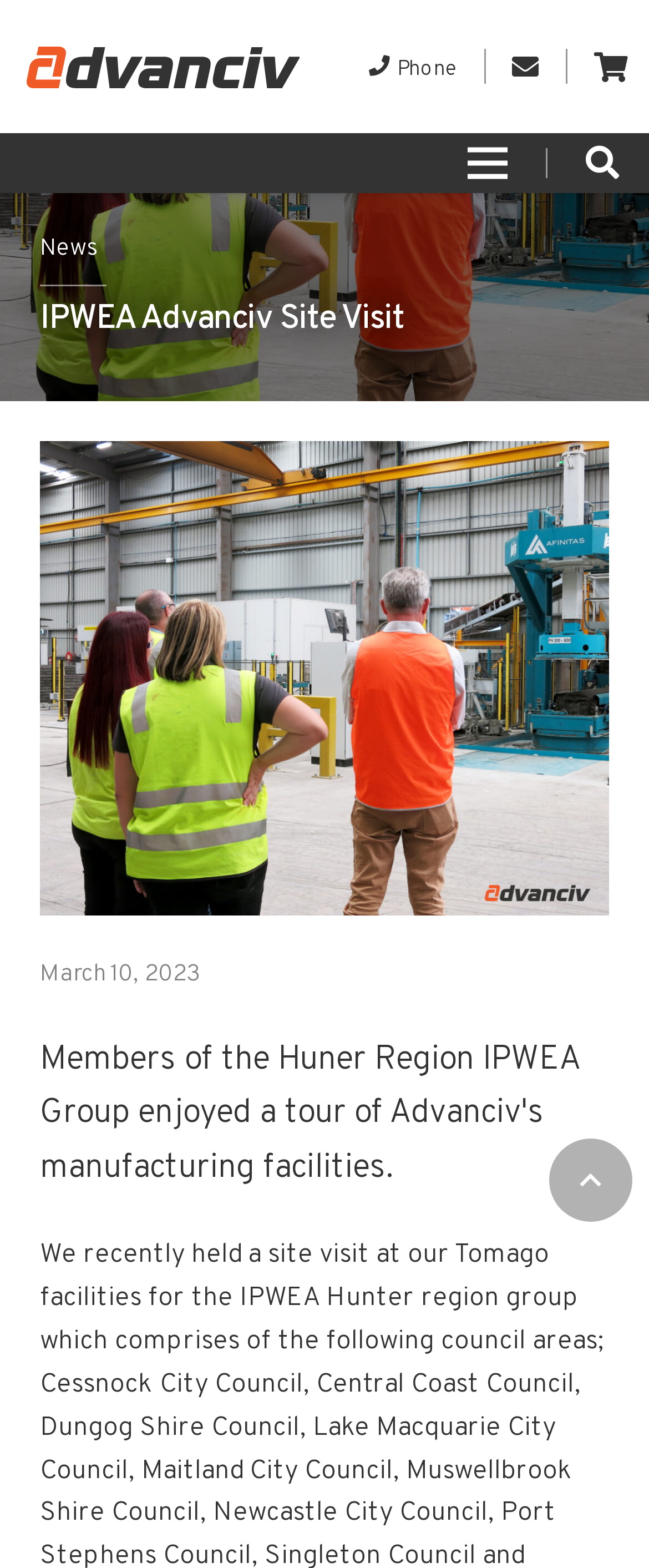Find the bounding box coordinates of the clickable area required to complete the following action: "Search for something".

[0.872, 0.085, 0.985, 0.123]